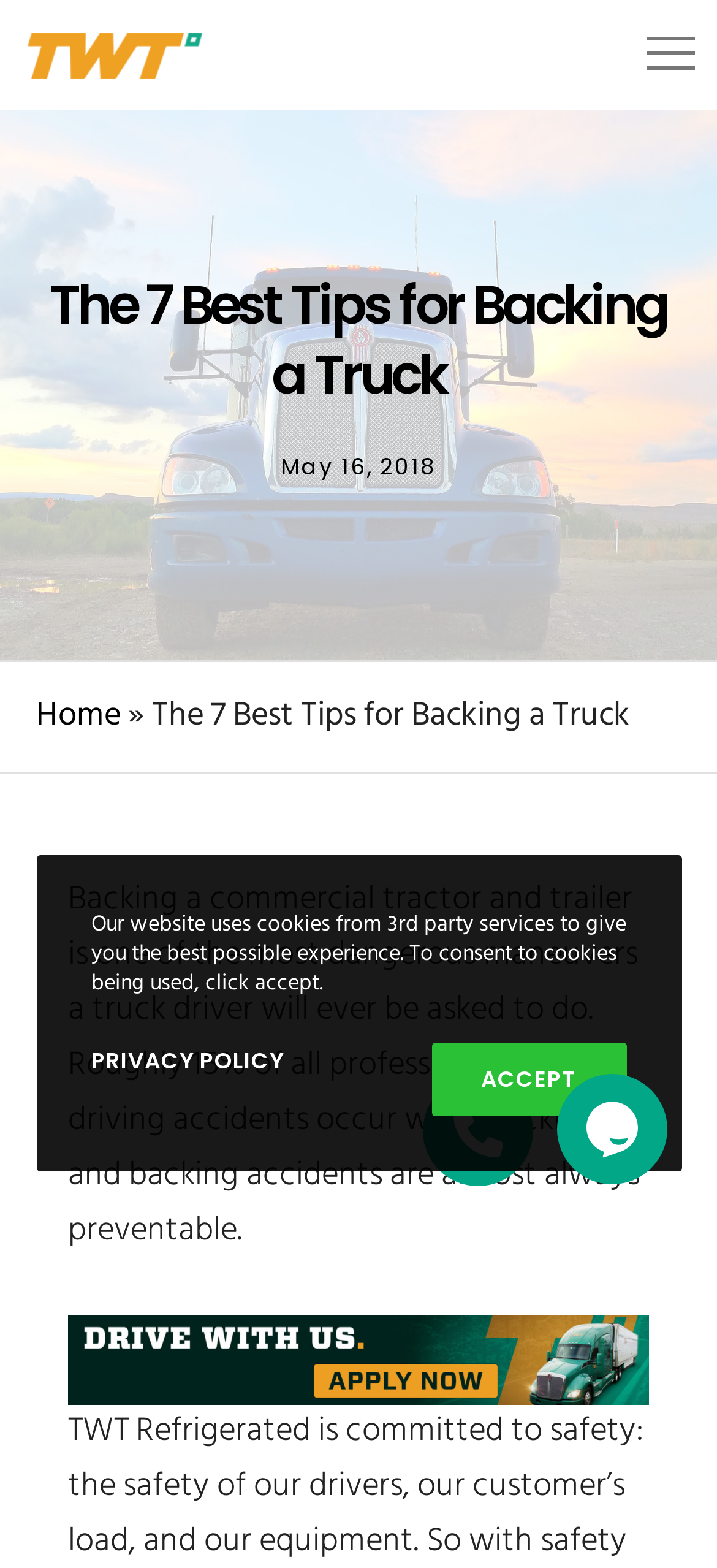Respond to the following question using a concise word or phrase: 
What is the date of the article?

May 16, 2018